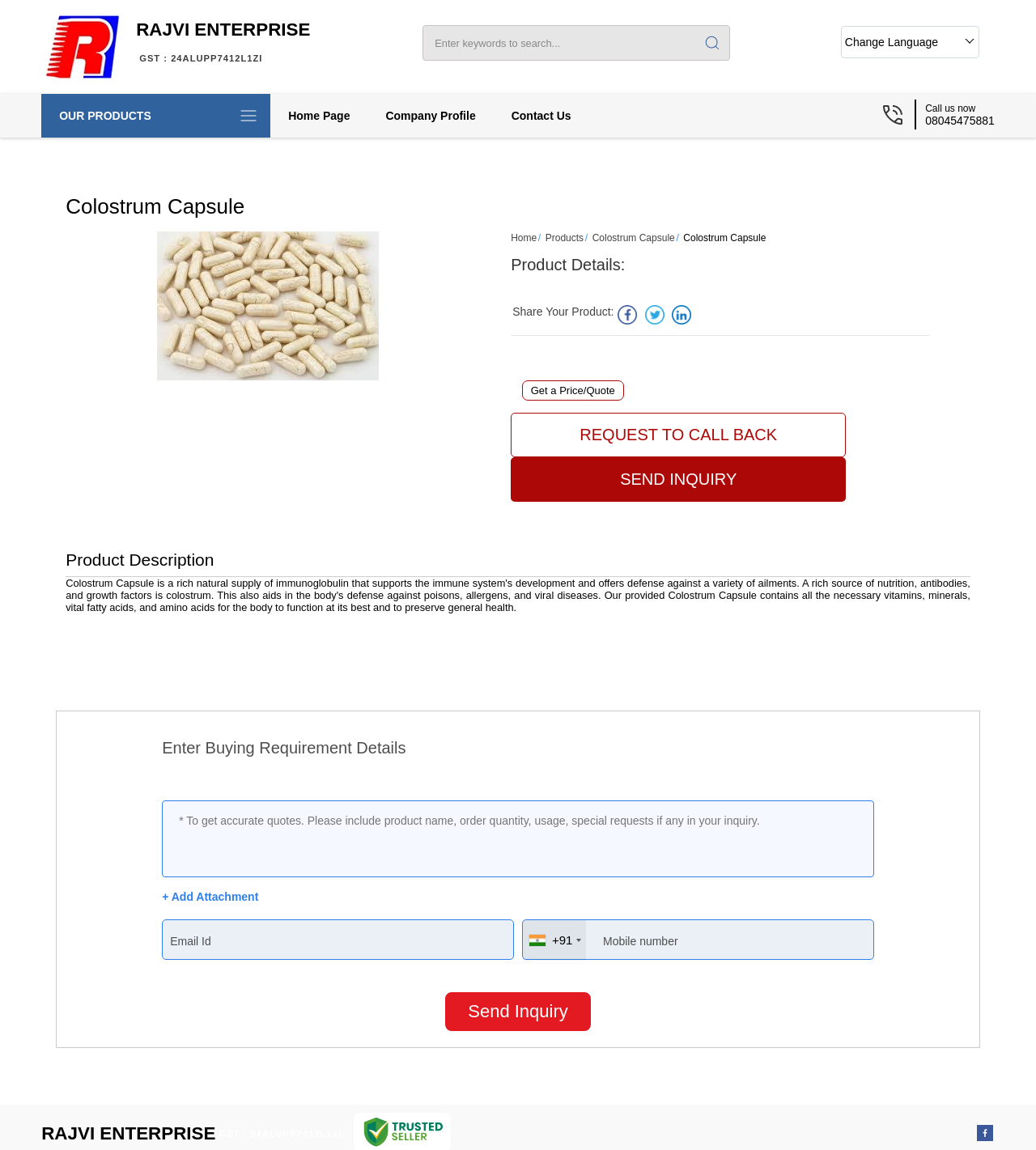Find the UI element described as: "Contact Us" and predict its bounding box coordinates. Ensure the coordinates are four float numbers between 0 and 1, [left, top, right, bottom].

[0.476, 0.082, 0.568, 0.12]